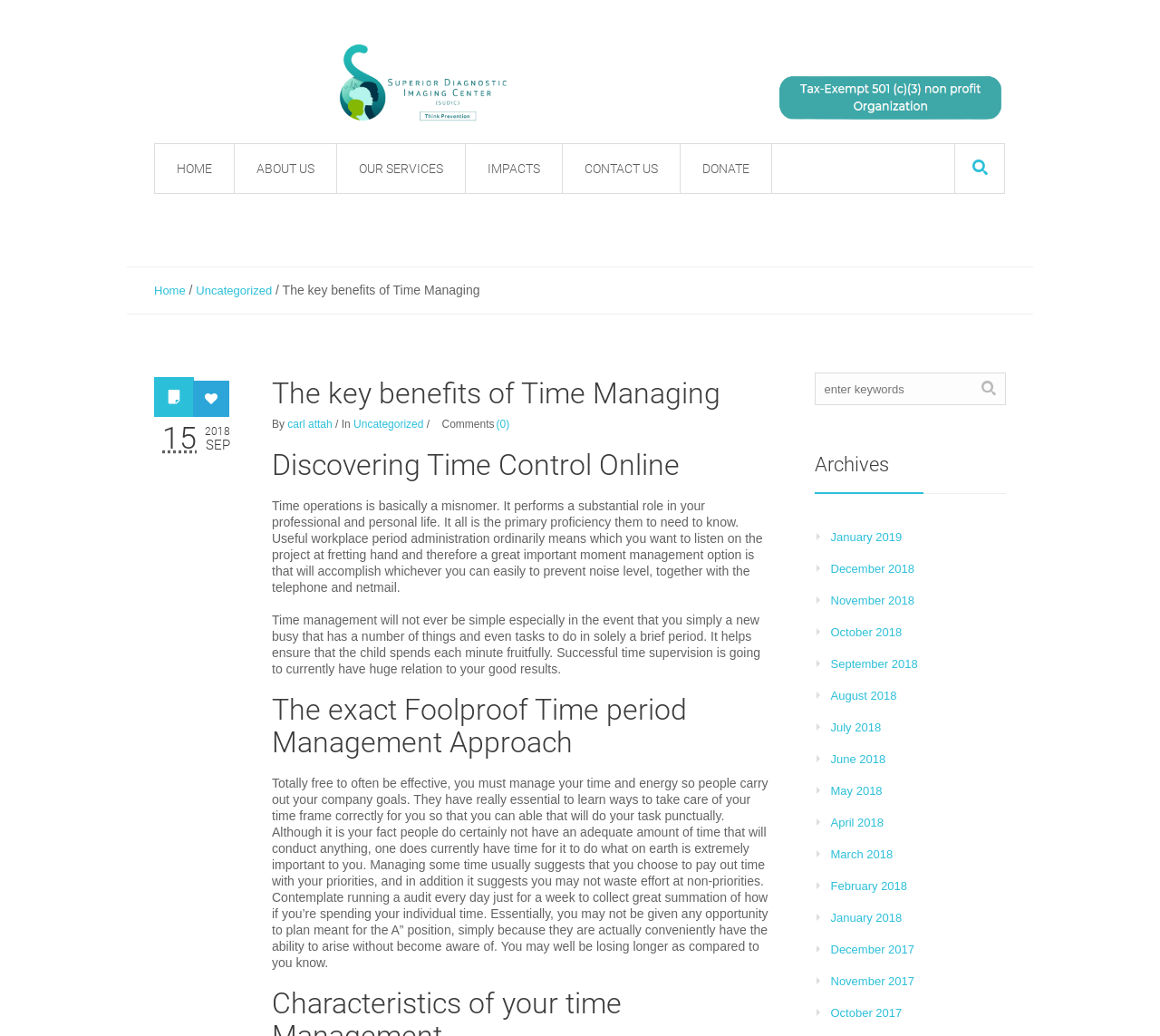Identify the bounding box coordinates for the UI element described as: "name="s" placeholder="enter keywords"". The coordinates should be provided as four floats between 0 and 1: [left, top, right, bottom].

[0.823, 0.139, 0.835, 0.186]